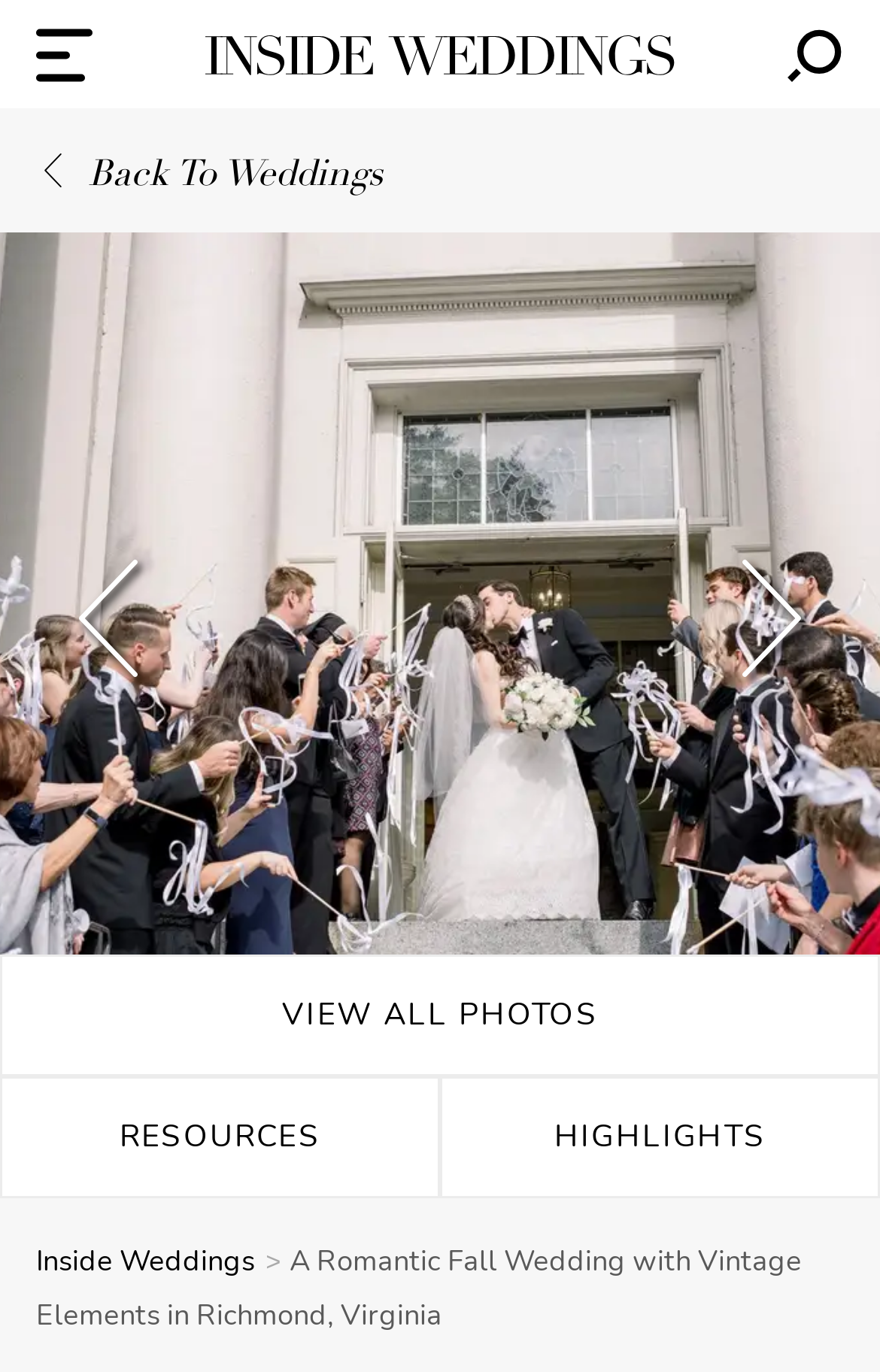What are the navigation options?
Provide a concise answer using a single word or phrase based on the image.

Previous, Next, VIEW ALL PHOTOS